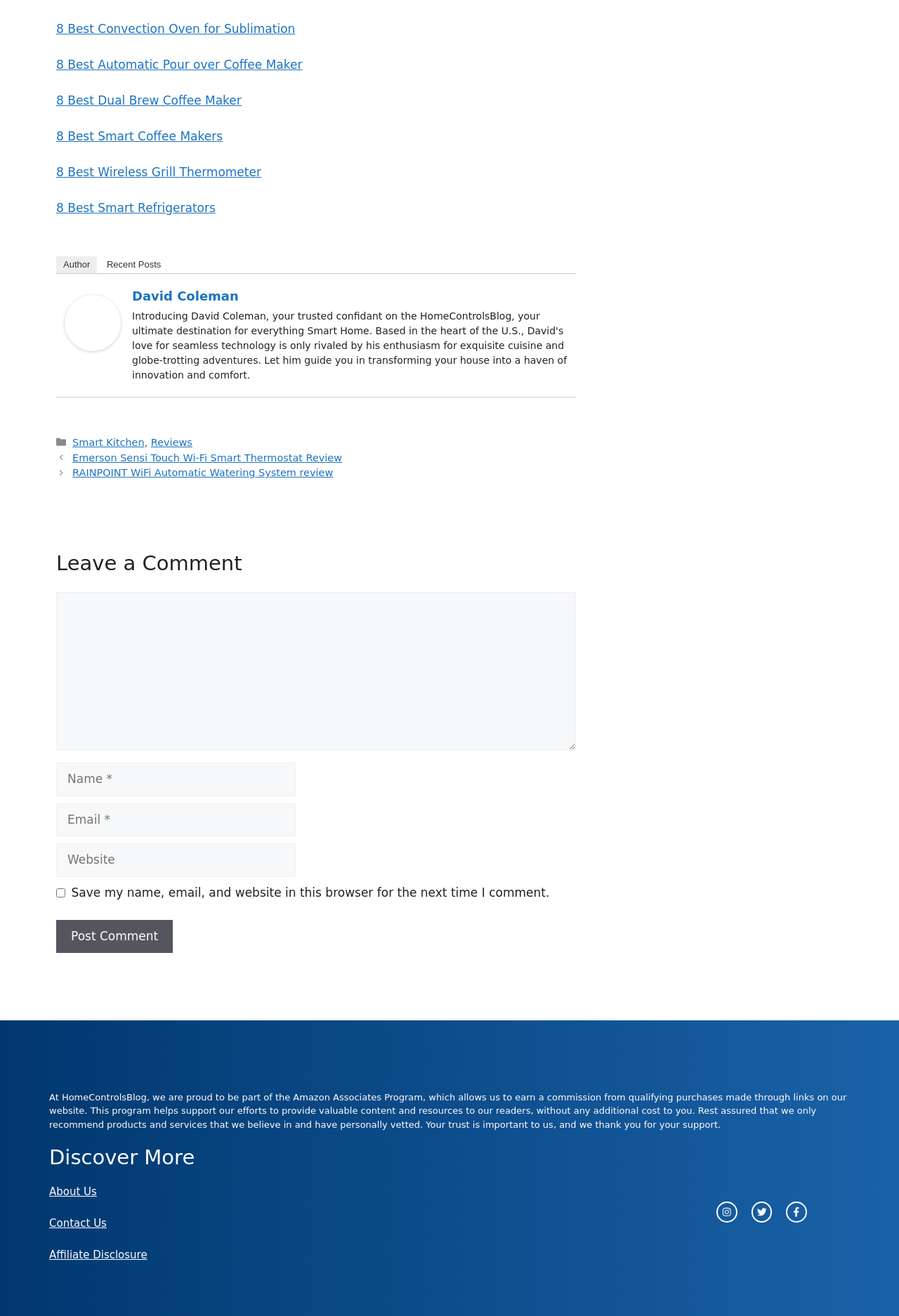What is the main topic of this website?
Using the visual information, respond with a single word or phrase.

Smart Kitchen